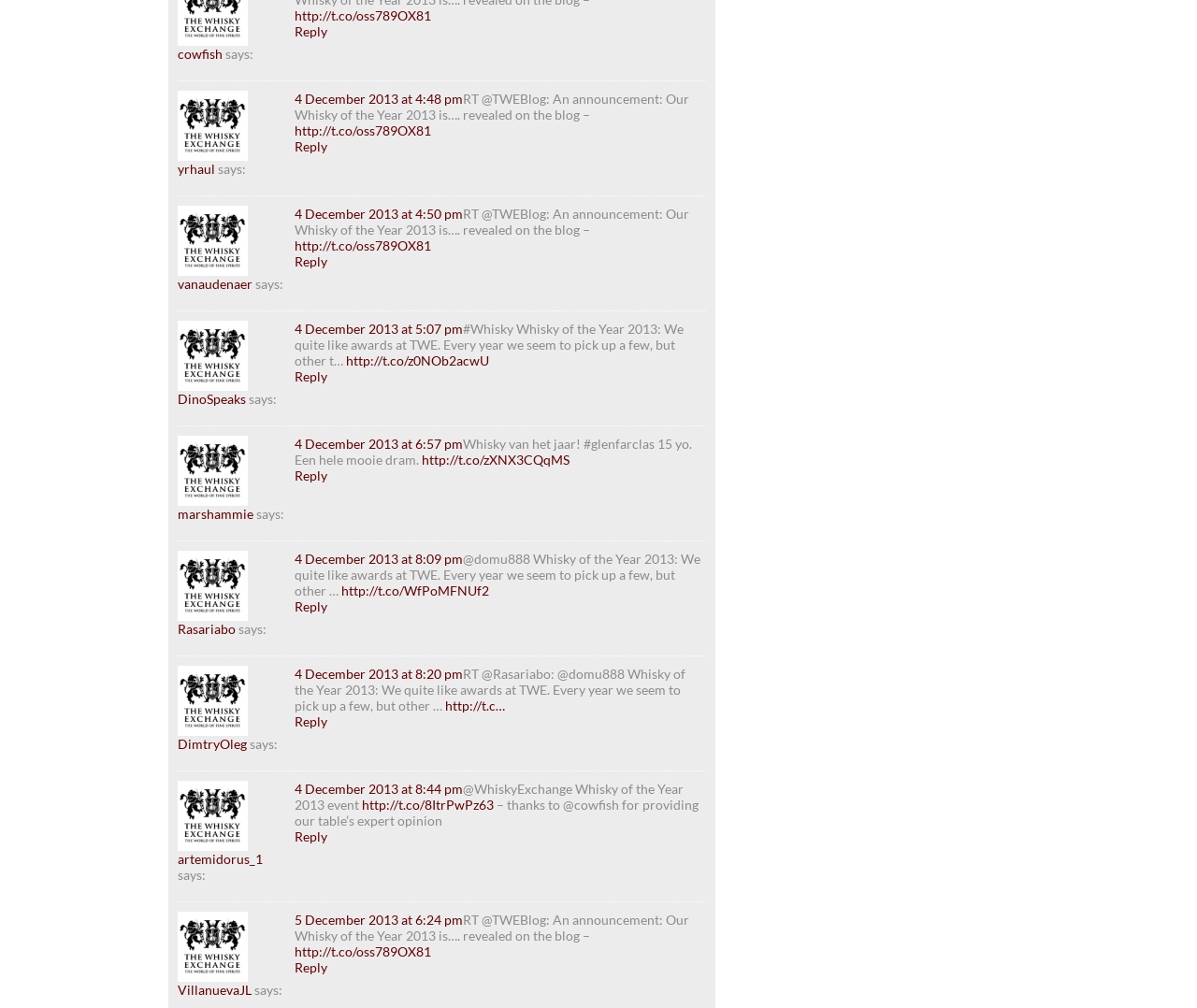Please provide the bounding box coordinates for the element that needs to be clicked to perform the following instruction: "Check the tweet from DinoSpeaks". The coordinates should be given as four float numbers between 0 and 1, i.e., [left, top, right, bottom].

[0.148, 0.388, 0.205, 0.403]